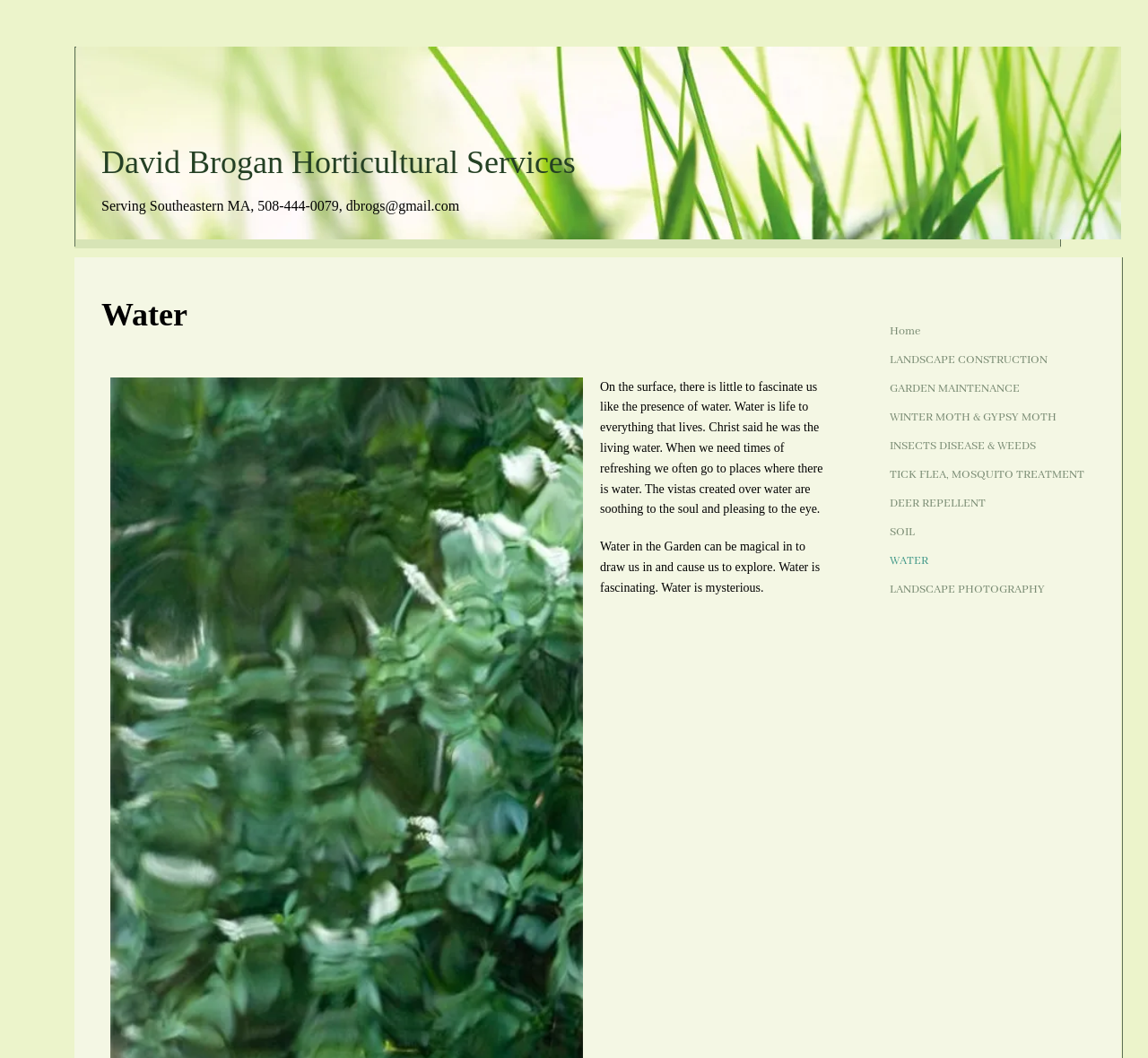Determine the bounding box for the UI element as described: "SOIL". The coordinates should be represented as four float numbers between 0 and 1, formatted as [left, top, right, bottom].

[0.767, 0.491, 0.805, 0.515]